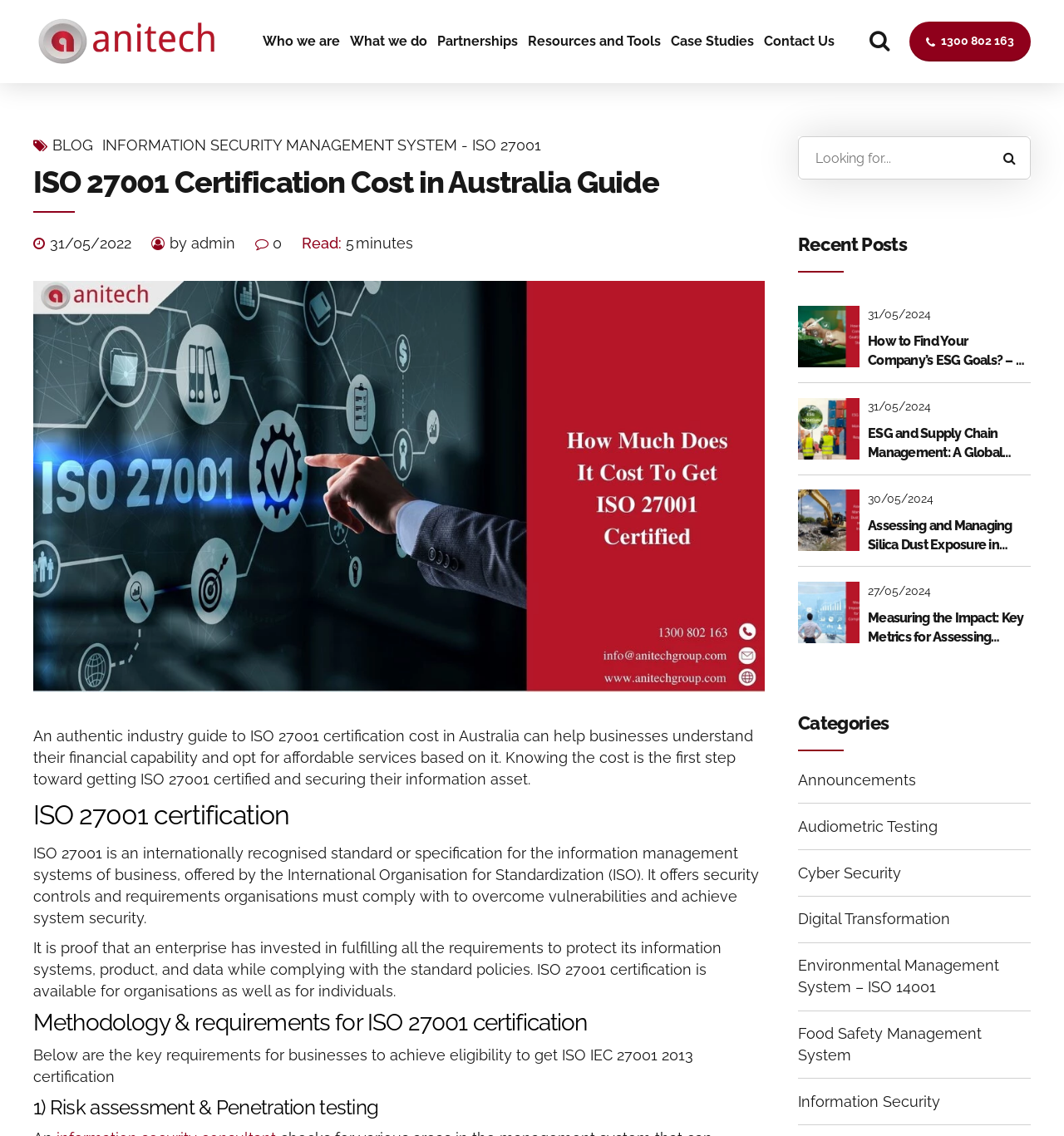Identify and provide the bounding box for the element described by: "Sharepoint Migration".

[0.329, 0.397, 0.53, 0.435]